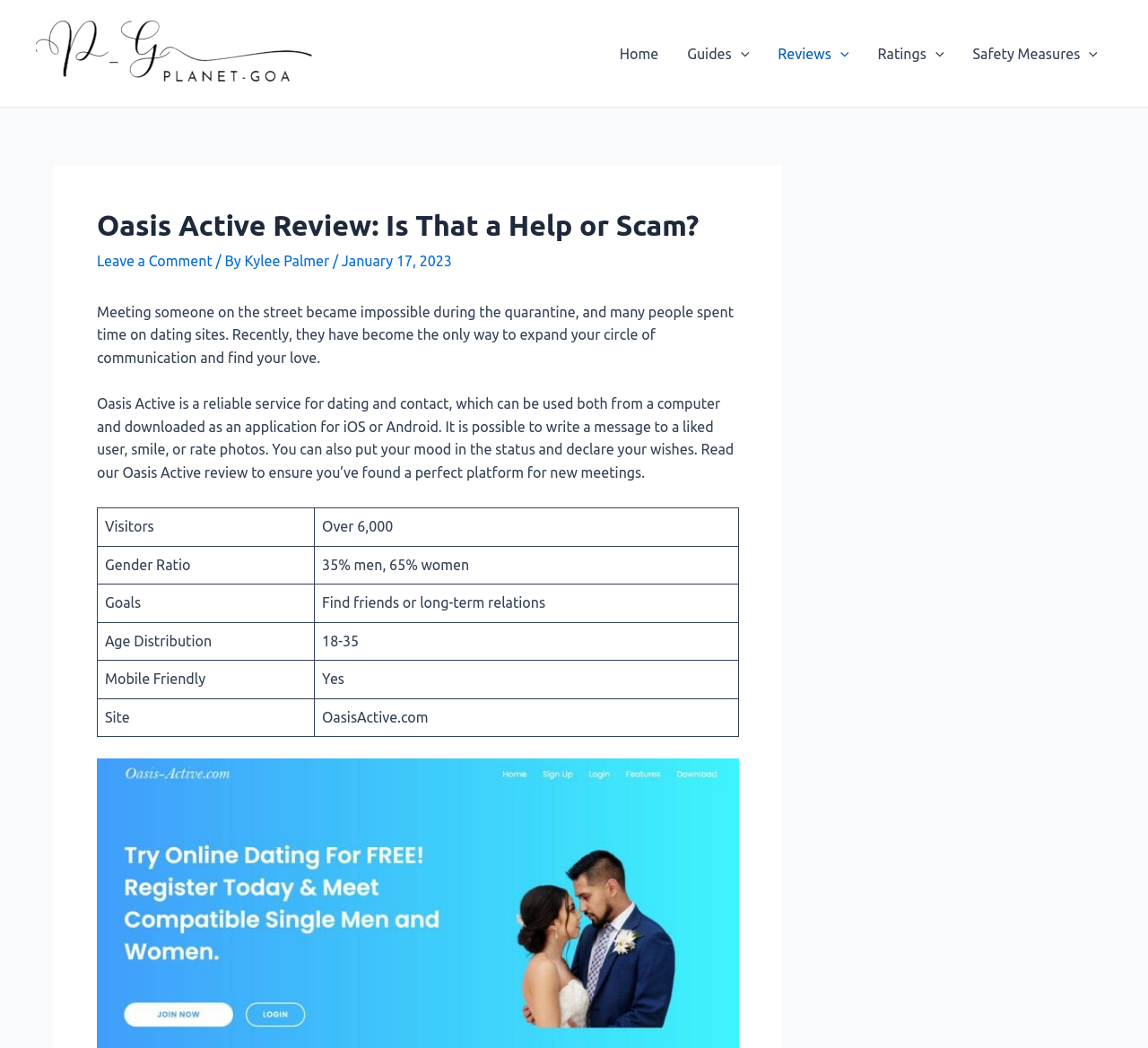Using the description "parent_node: Safety Measures aria-label="Menu Toggle"", predict the bounding box of the relevant HTML element.

[0.941, 0.017, 0.956, 0.085]